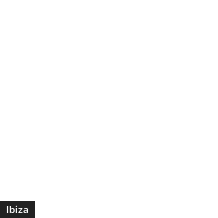Illustrate the image with a detailed caption.

The image showcases a sleek, minimalist design featuring the word "Ibiza" prominently displayed. This visual element likely connects to discussions or articles related to the famed island known for its vibrant nightlife and iconic electronic dance music scene. The clean aesthetic draws attention, emphasizing the significance of Ibiza in the context of upcoming events and cutting-edge residencies for 2024. The overall presentation aligns with the themes of music, entertainment, and cultural experiences associated with this popular destination.